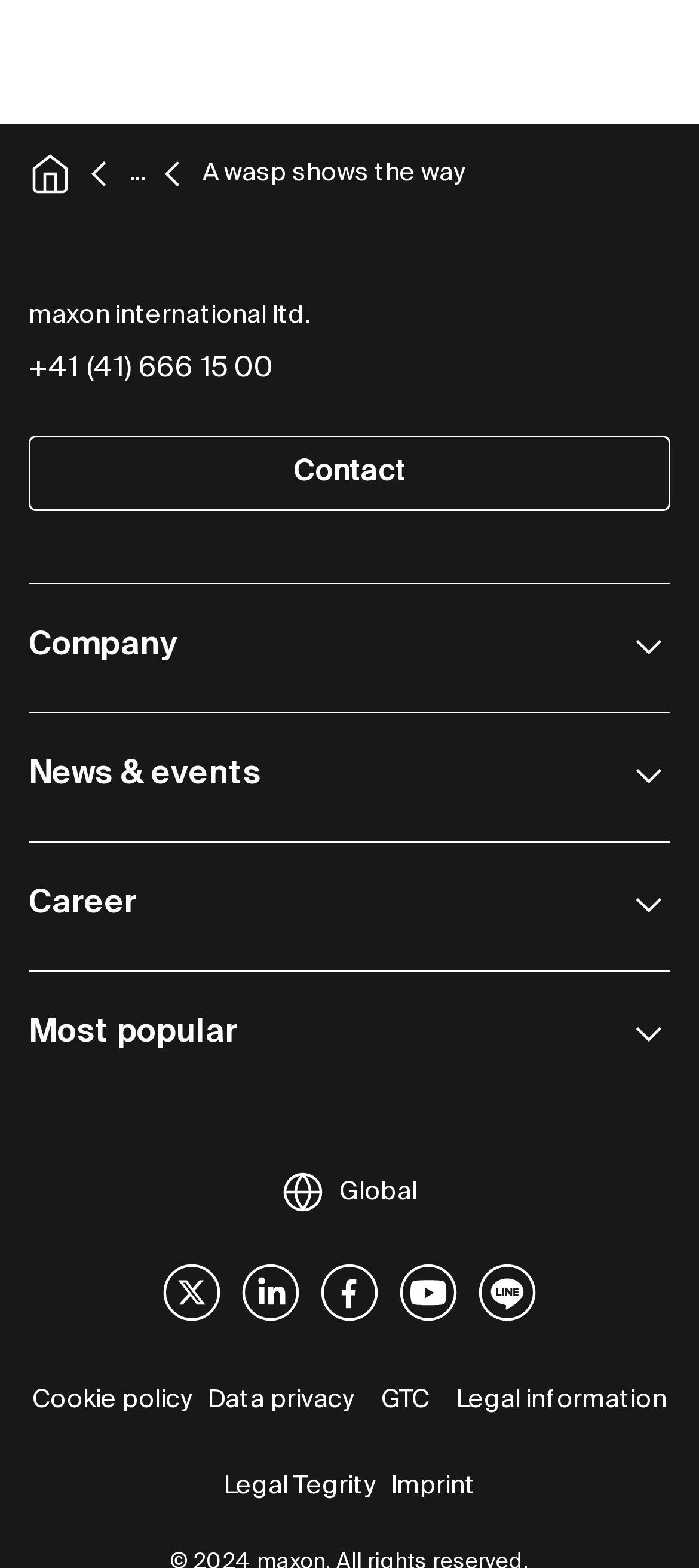Given the webpage screenshot and the description, determine the bounding box coordinates (top-left x, top-left y, bottom-right x, bottom-right y) that define the location of the UI element matching this description: The Famous Celebrity

None